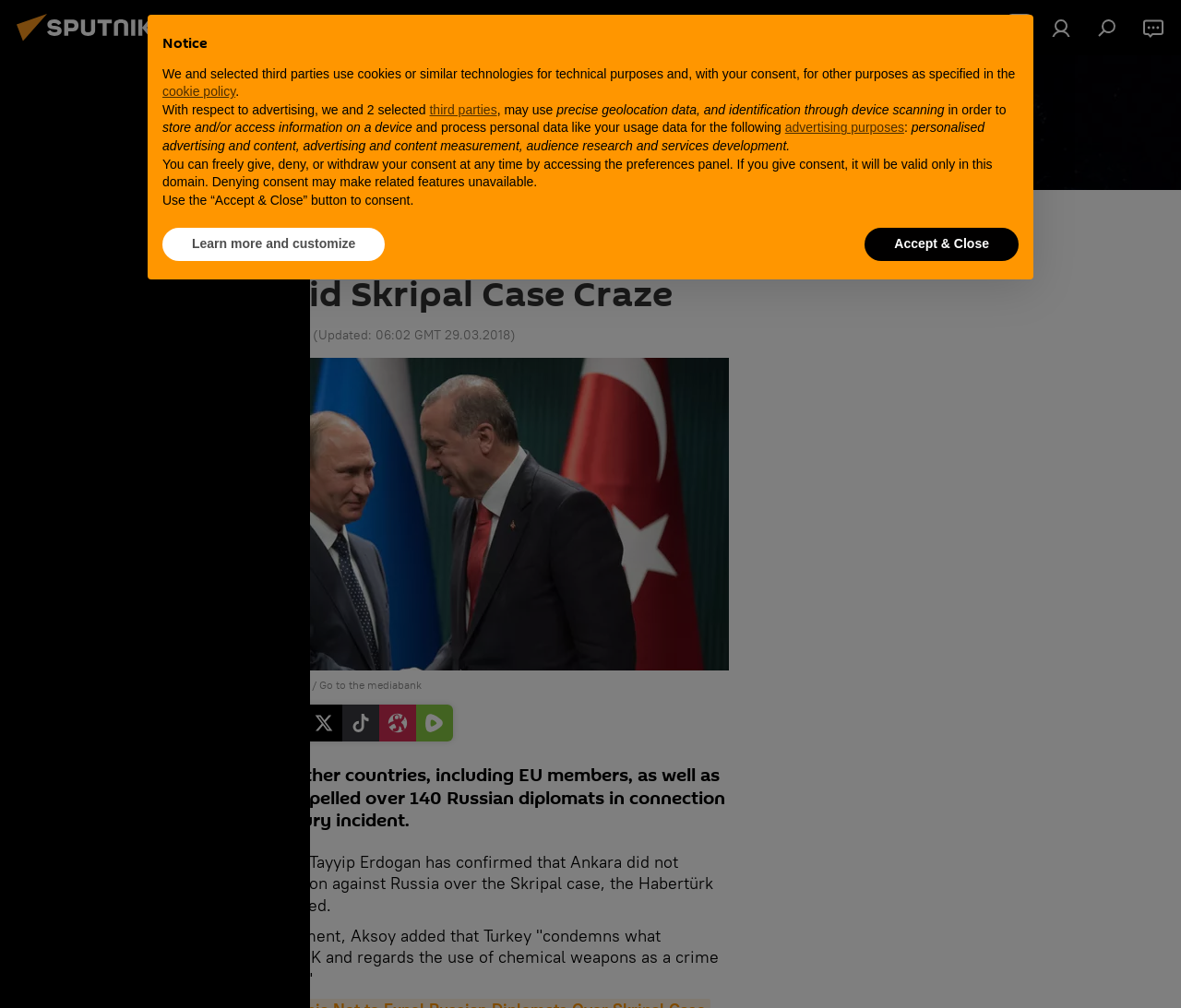What is the date of the news article?
Look at the image and respond with a one-word or short-phrase answer.

29.03.2018